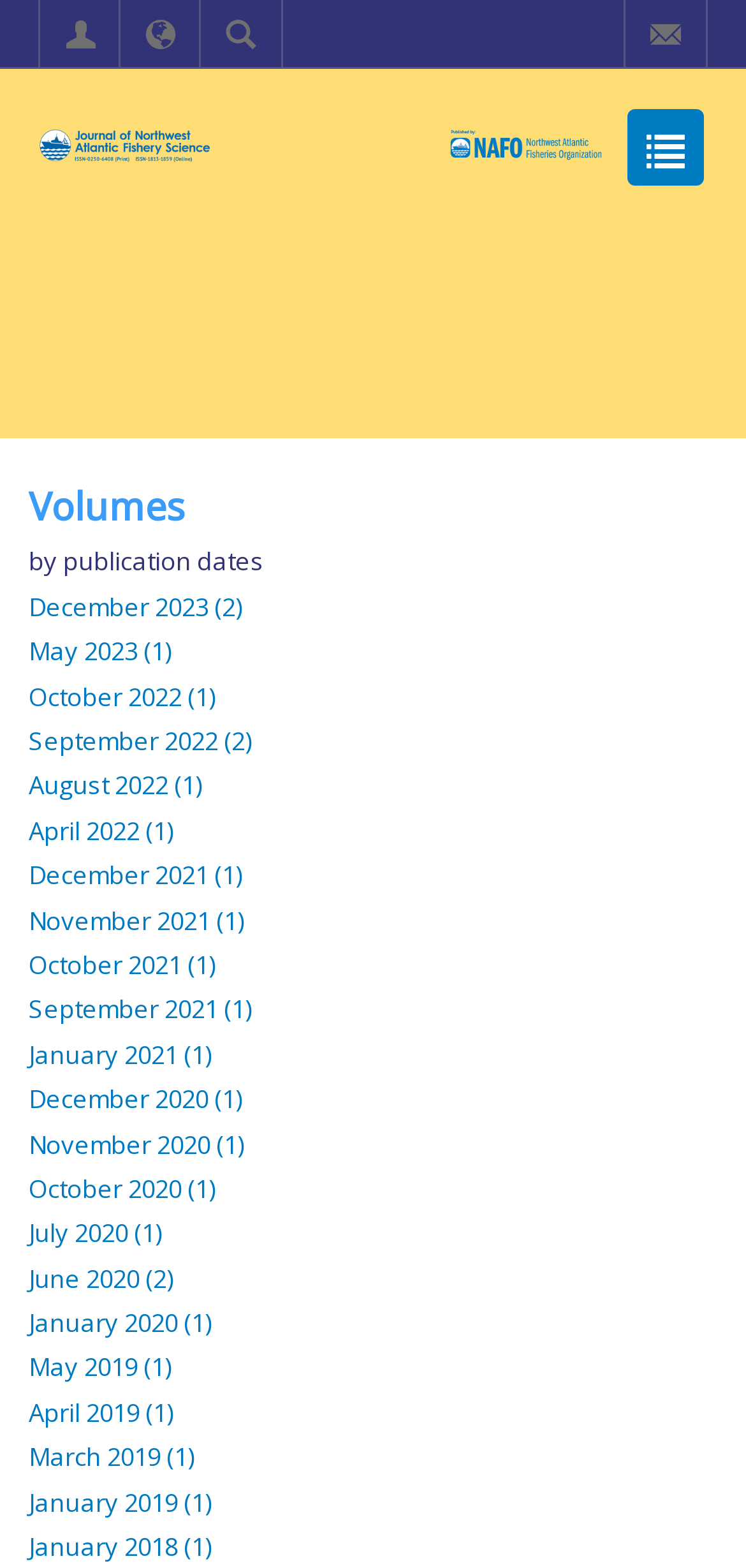How many volumes are listed on the webpage?
Based on the visual information, provide a detailed and comprehensive answer.

The webpage lists volumes from December 2023 to January 2018. By counting the number of rows in the table, we can see that there are 23 volumes listed.